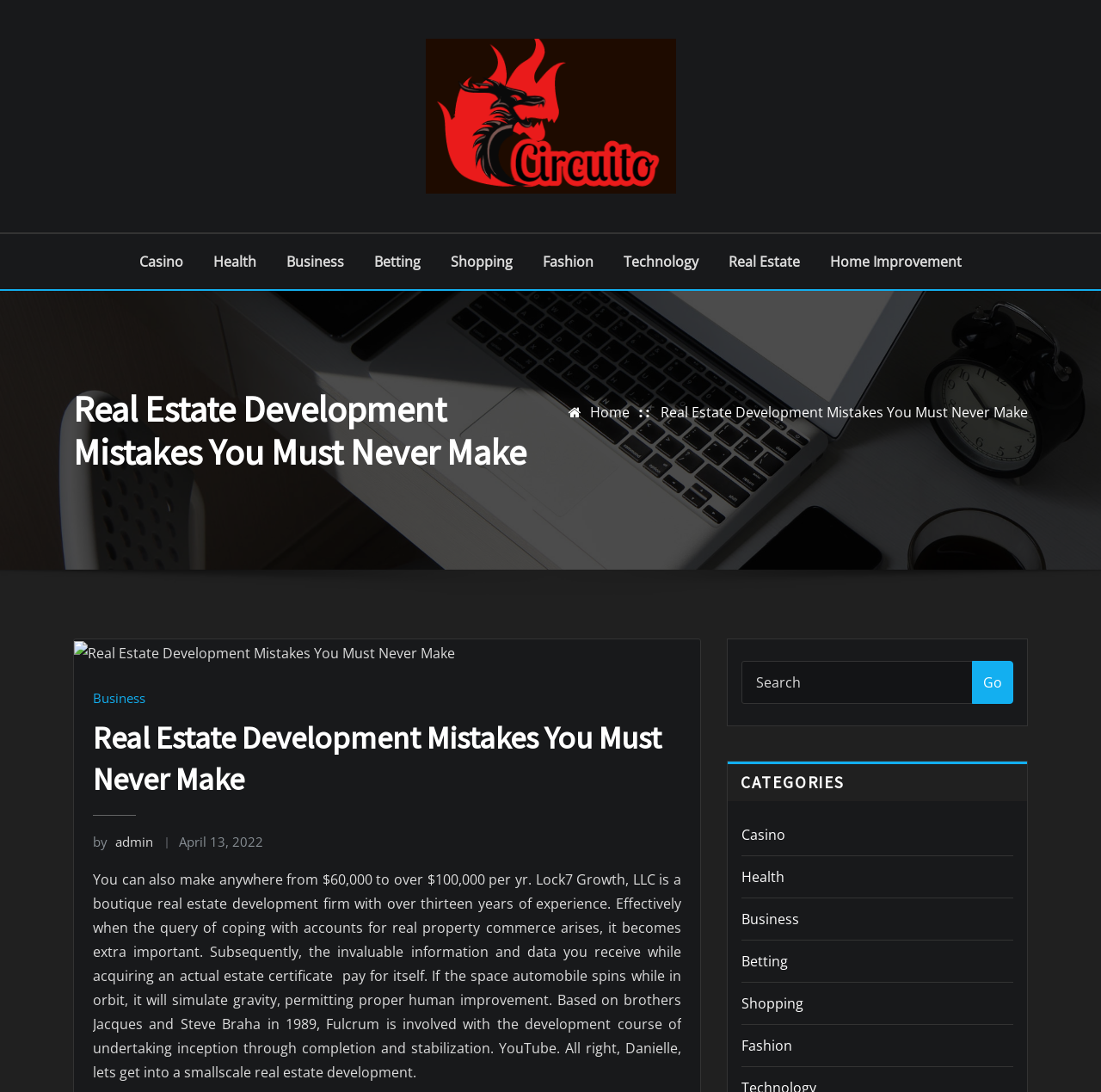Identify the bounding box for the described UI element: "April 13, 2022".

[0.163, 0.762, 0.239, 0.778]